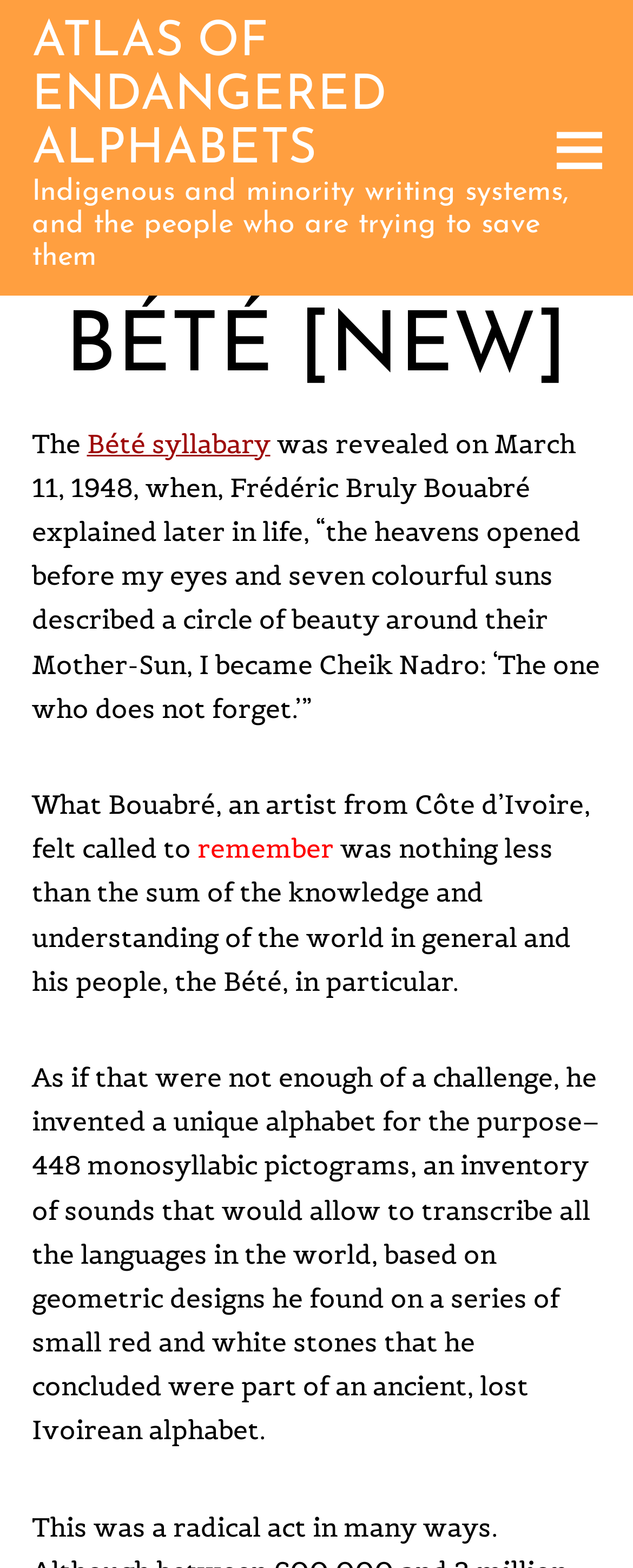Determine the bounding box of the UI element mentioned here: "Bété syllabary". The coordinates must be in the format [left, top, right, bottom] with values ranging from 0 to 1.

[0.137, 0.272, 0.427, 0.293]